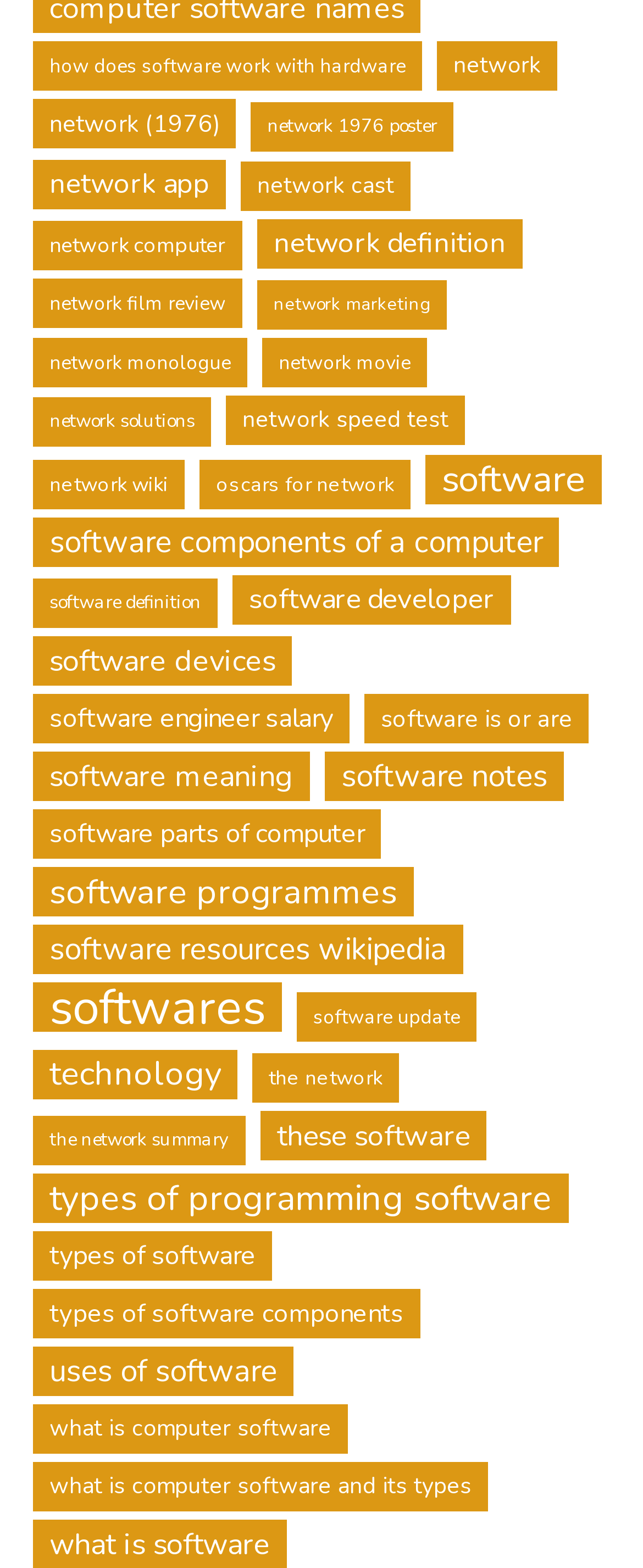Extract the bounding box coordinates of the UI element described: "software is or are". Provide the coordinates in the format [left, top, right, bottom] with values ranging from 0 to 1.

[0.567, 0.443, 0.915, 0.474]